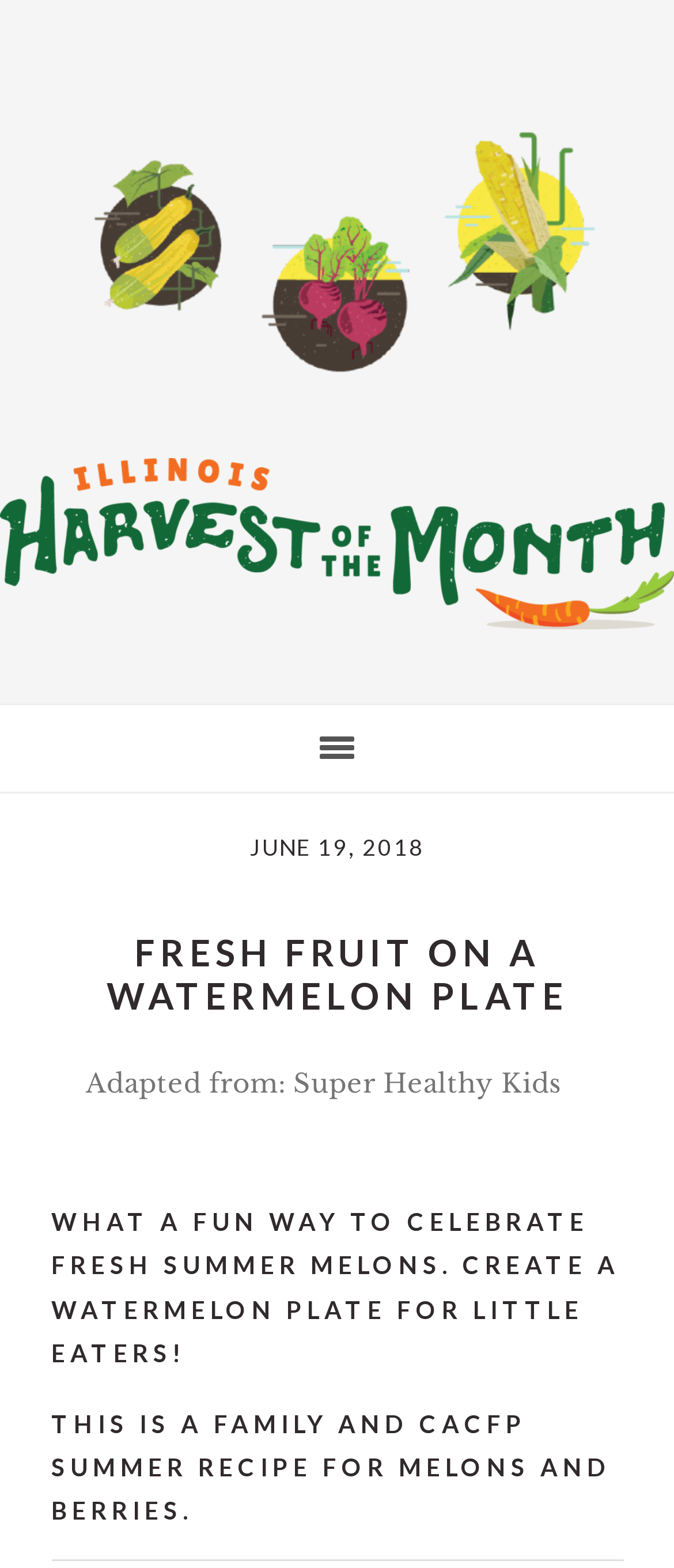What is the source of the recipe on the webpage?
Based on the image, respond with a single word or phrase.

Super Healthy Kids